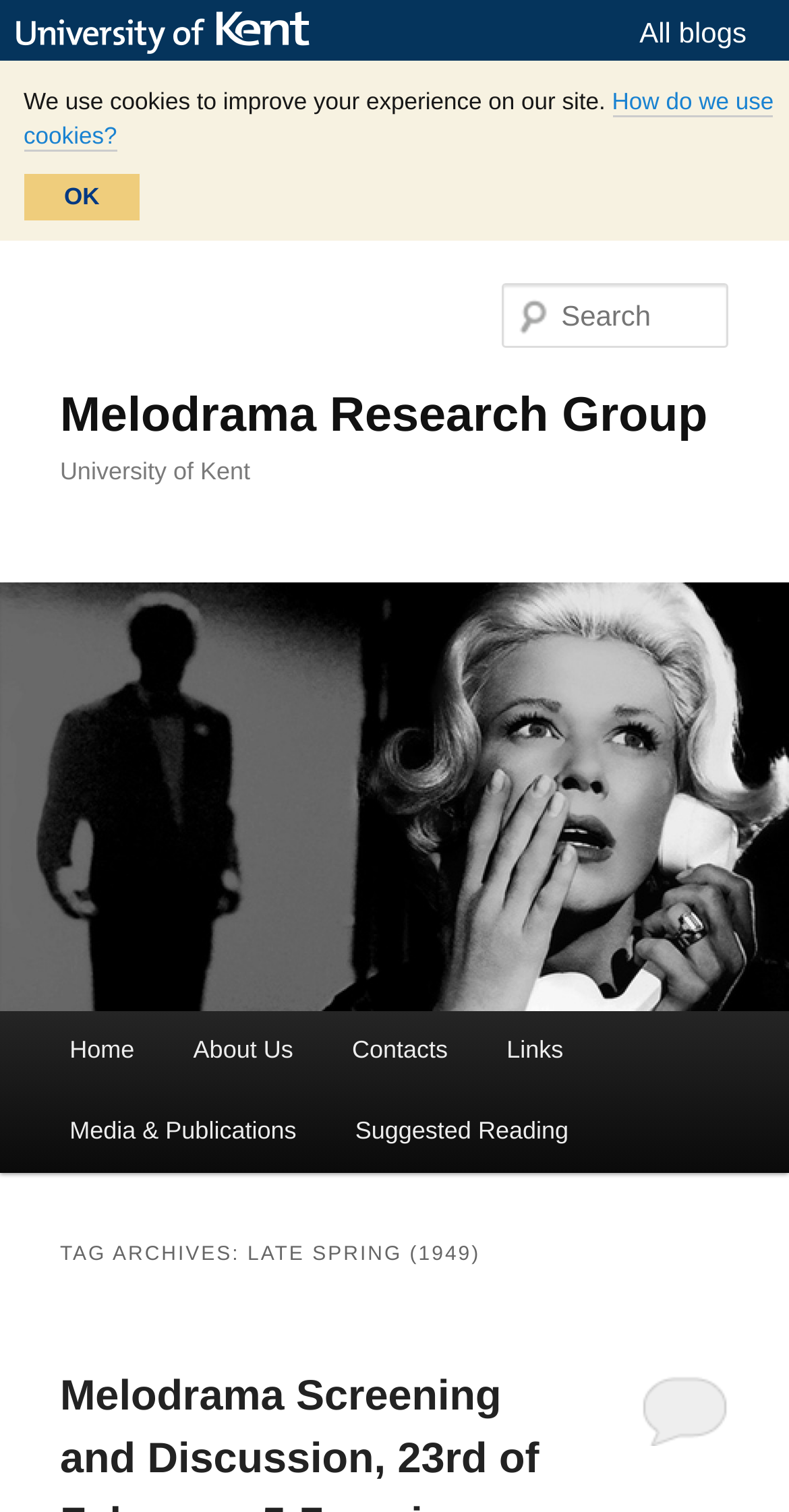What is the name of the research group?
Your answer should be a single word or phrase derived from the screenshot.

Melodrama Research Group